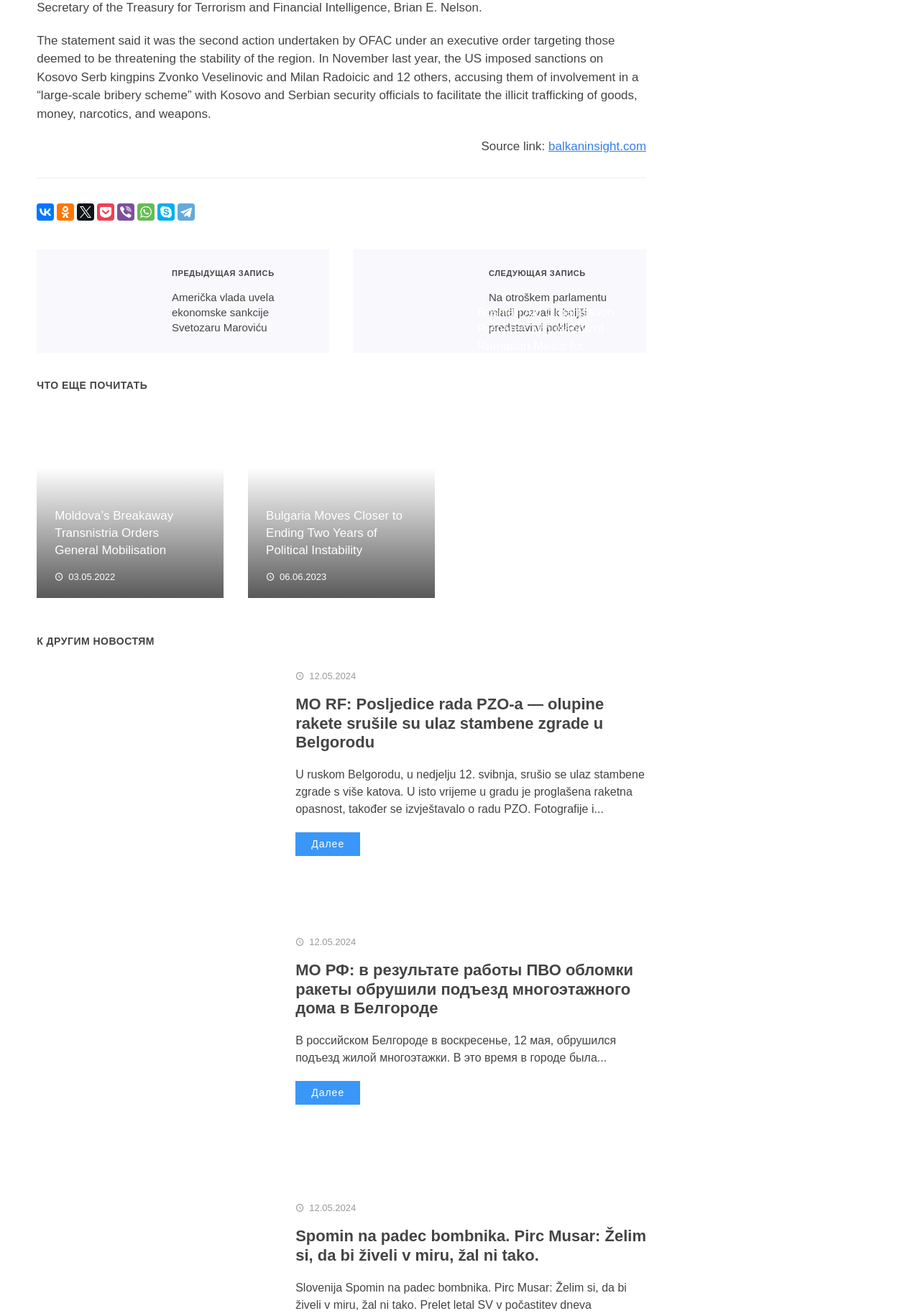Please identify the bounding box coordinates of the element I should click to complete this instruction: 'View product details'. The coordinates should be given as four float numbers between 0 and 1, like this: [left, top, right, bottom].

None